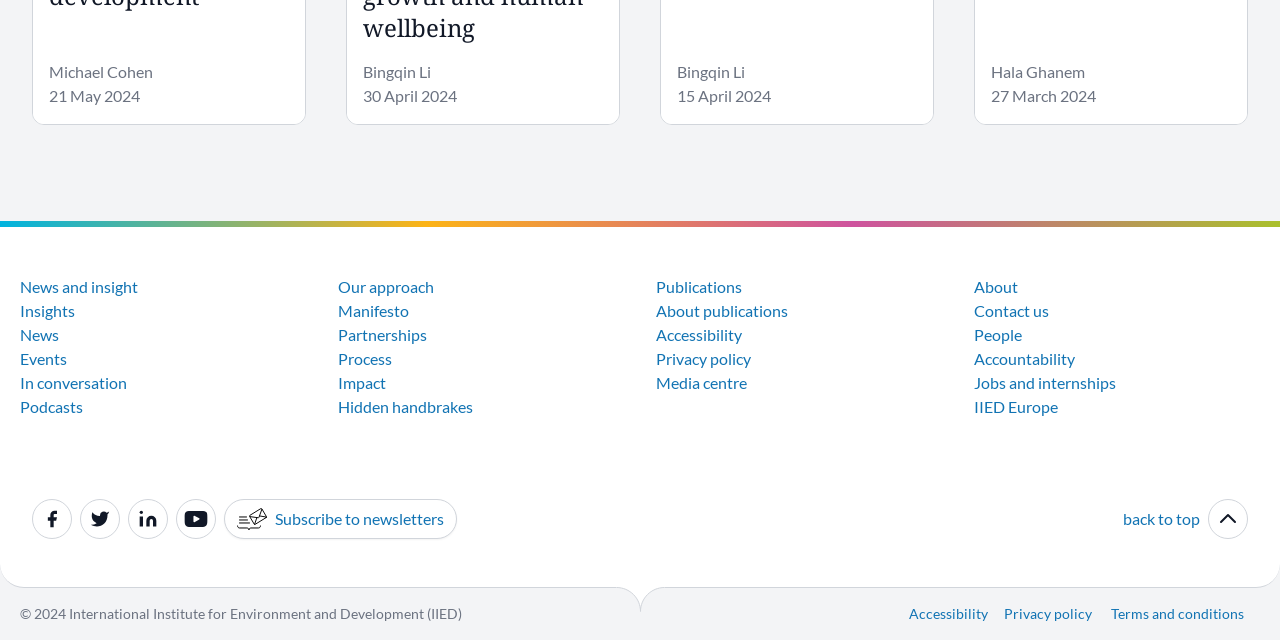How many social media links are present at the bottom of the webpage?
Please provide a single word or phrase as the answer based on the screenshot.

5